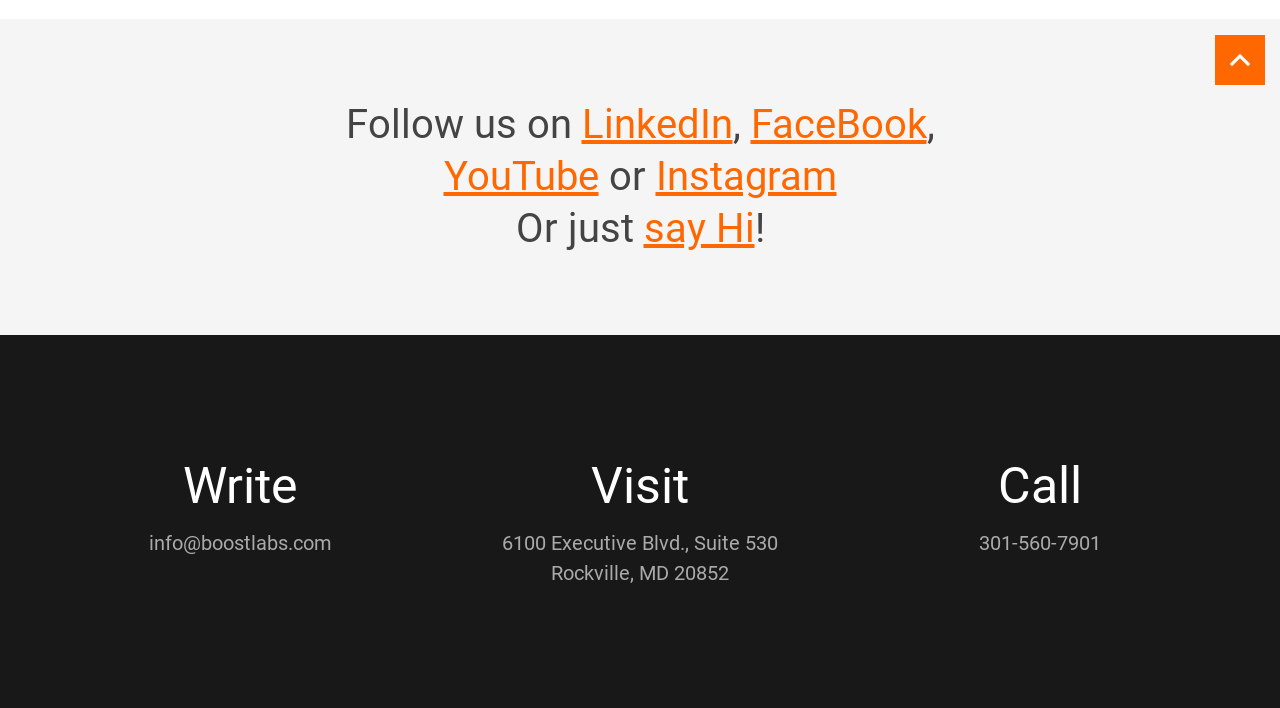What social media platforms are listed?
Please give a detailed and thorough answer to the question, covering all relevant points.

The webpage has a section that says 'Follow us on' and lists four social media platforms: LinkedIn, FaceBook, YouTube, and Instagram, with links to each platform.